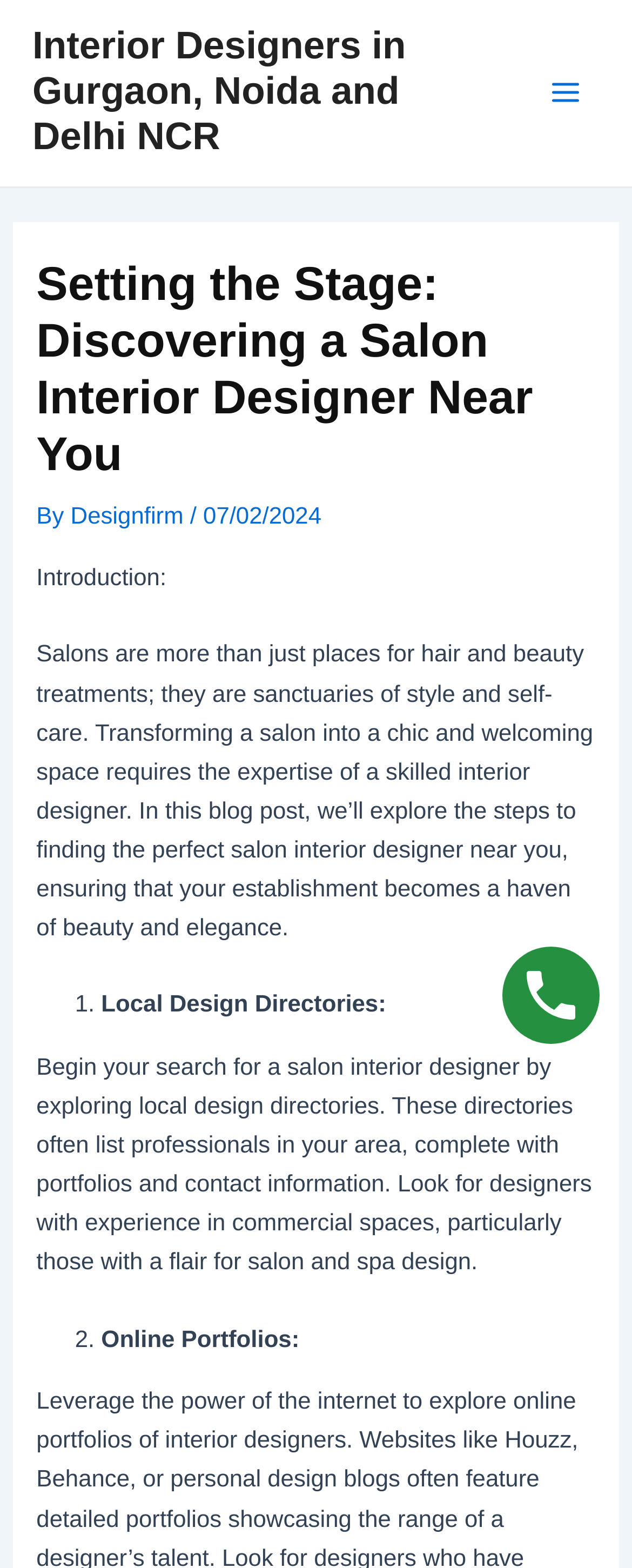Please answer the following question using a single word or phrase: 
How many steps are mentioned to find a salon interior designer?

At least 2